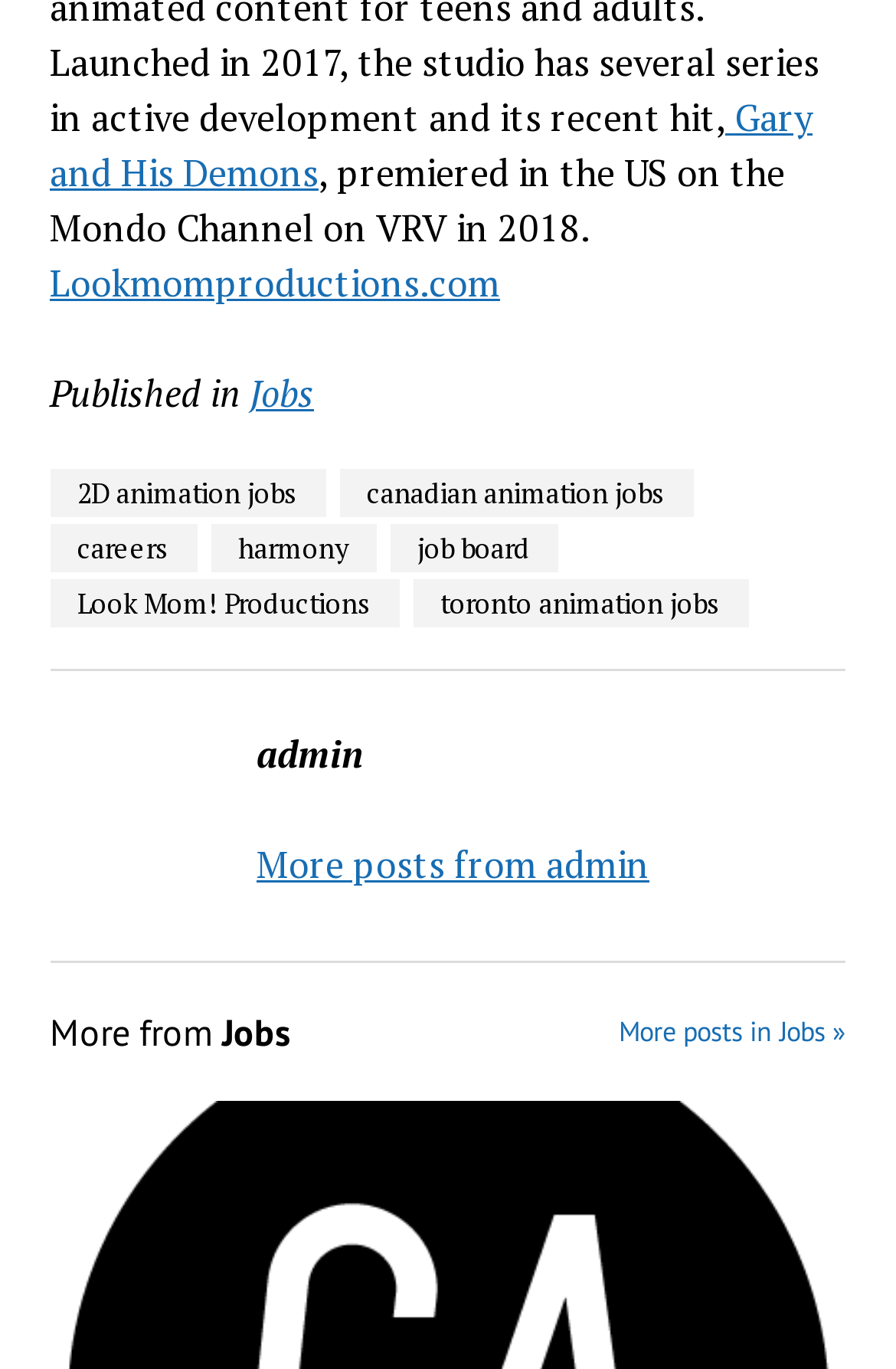What is the category of the posts?
From the screenshot, supply a one-word or short-phrase answer.

Jobs